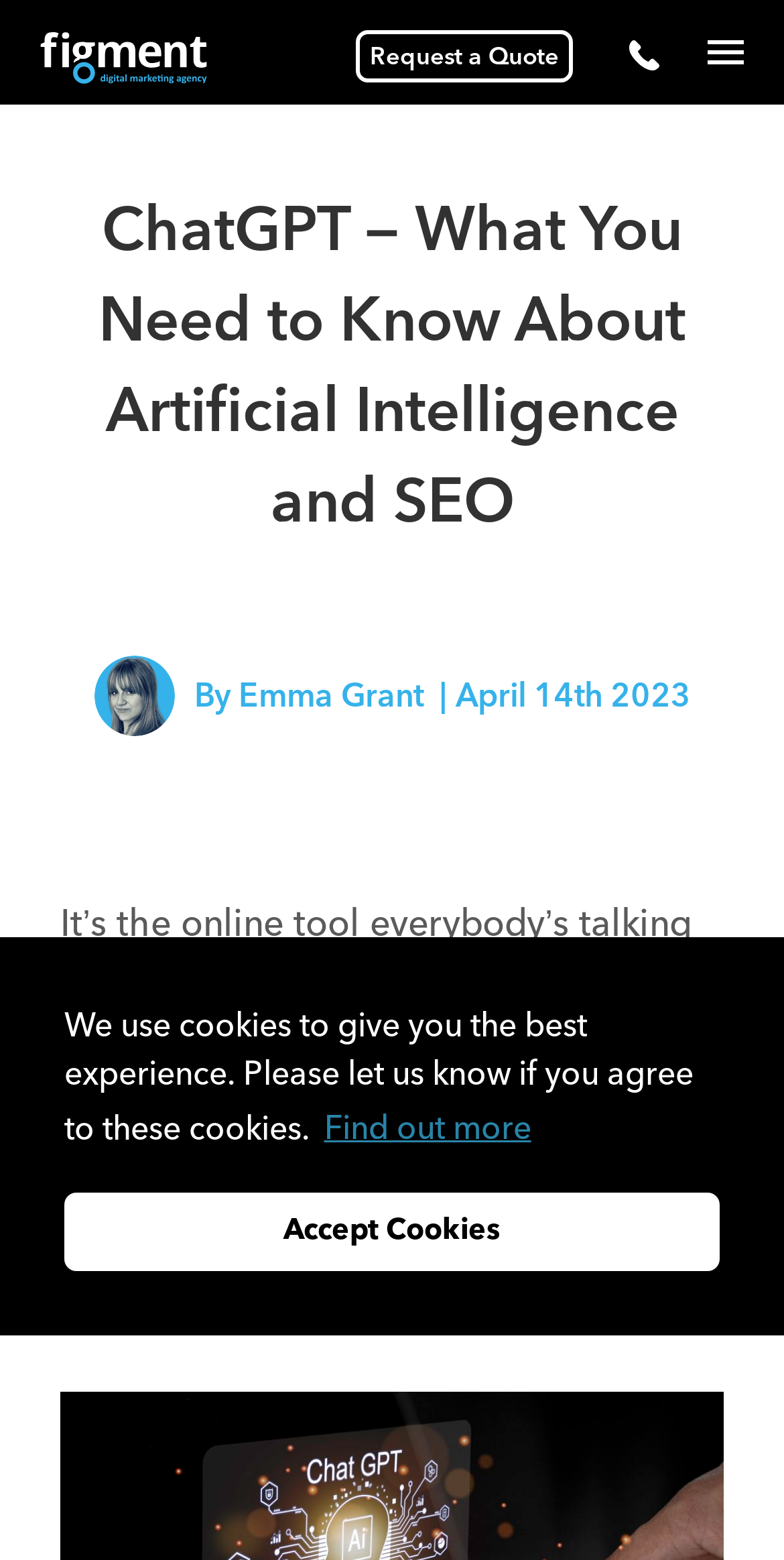Please find and generate the text of the main header of the webpage.

ChatGPT – What You Need to Know About Artificial Intelligence and SEO